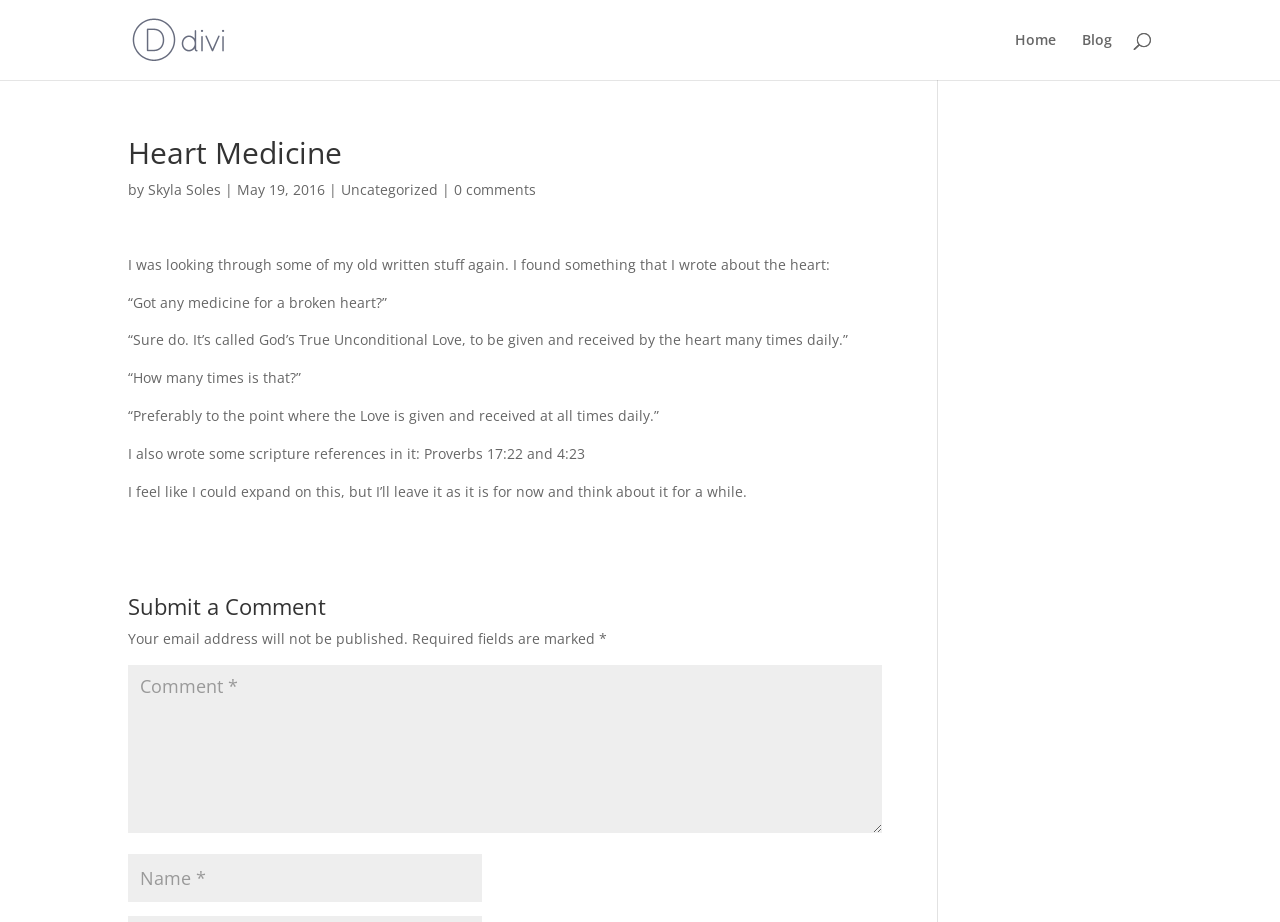Calculate the bounding box coordinates for the UI element based on the following description: "input value="Comment *" name="comment"". Ensure the coordinates are four float numbers between 0 and 1, i.e., [left, top, right, bottom].

[0.1, 0.721, 0.689, 0.904]